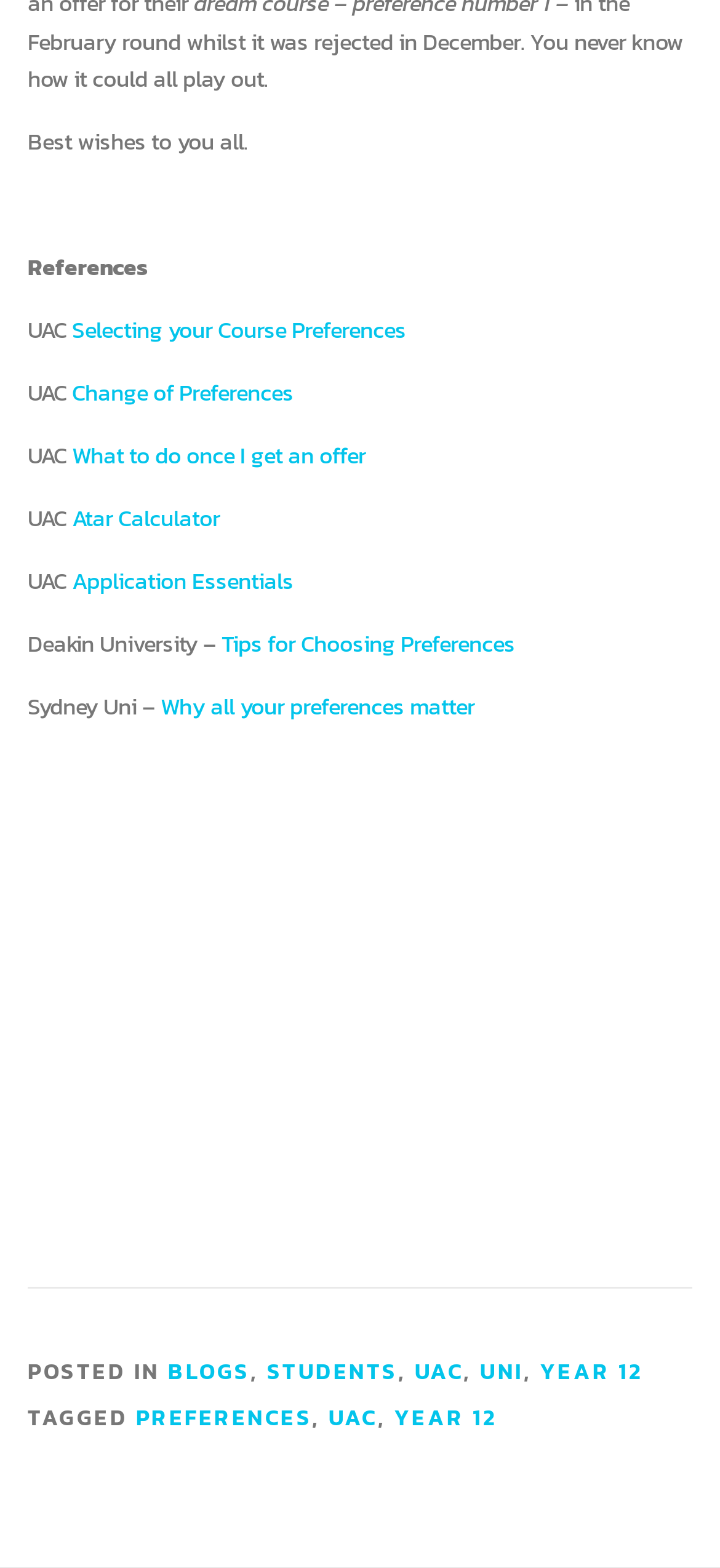Please find the bounding box coordinates of the clickable region needed to complete the following instruction: "Check 'YEAR 12'". The bounding box coordinates must consist of four float numbers between 0 and 1, i.e., [left, top, right, bottom].

[0.75, 0.864, 0.892, 0.885]